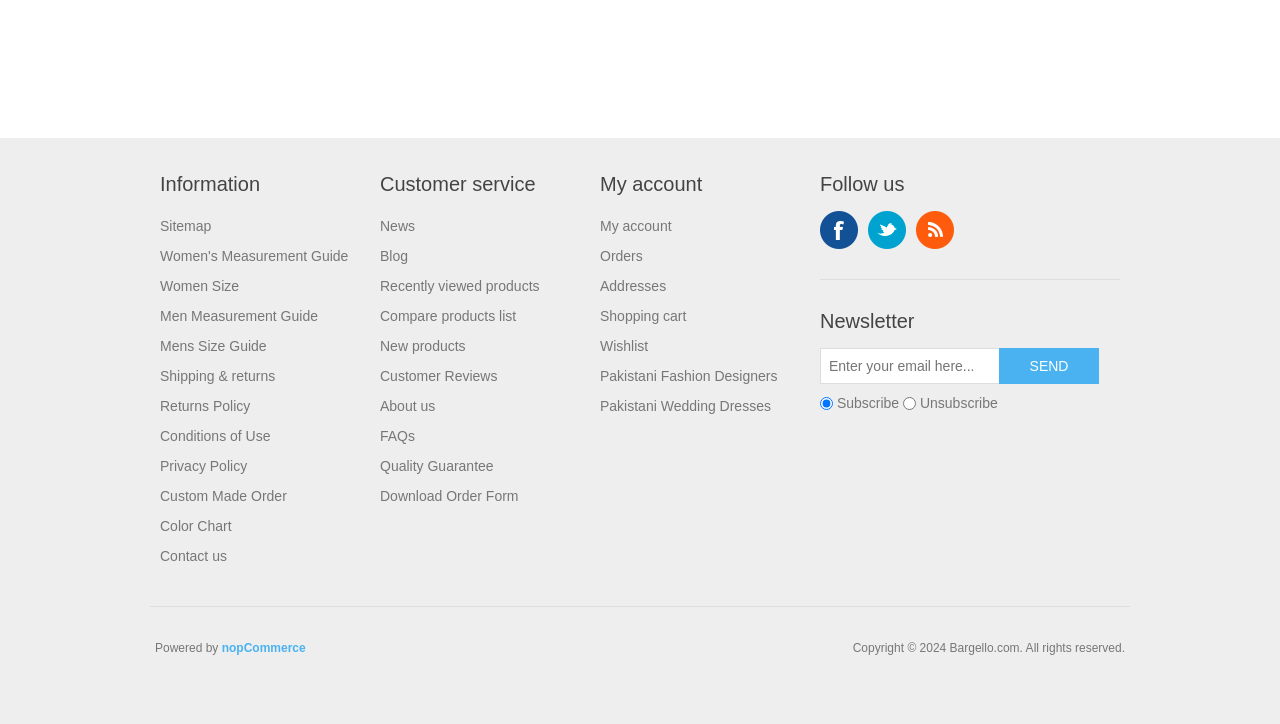Given the description "Custom Made Order", provide the bounding box coordinates of the corresponding UI element.

[0.125, 0.674, 0.224, 0.696]